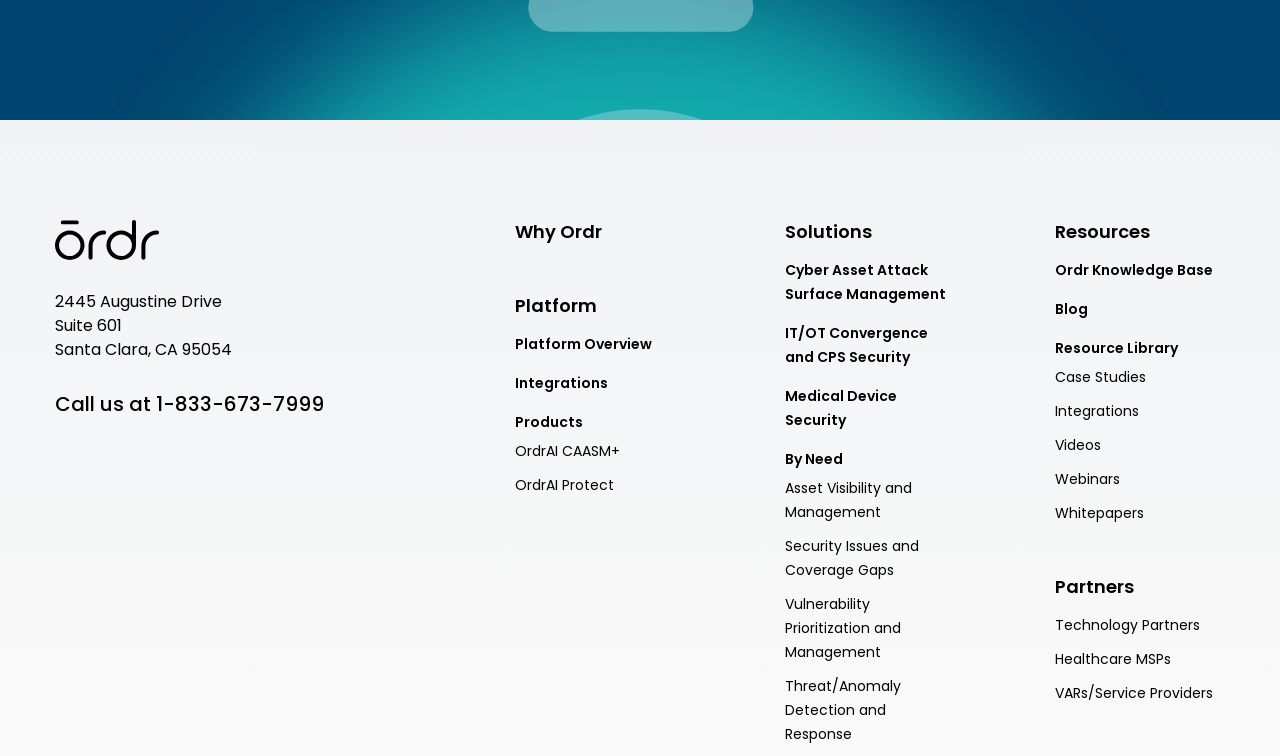Show the bounding box coordinates for the HTML element described as: "Solutions".

[0.613, 0.292, 0.746, 0.323]